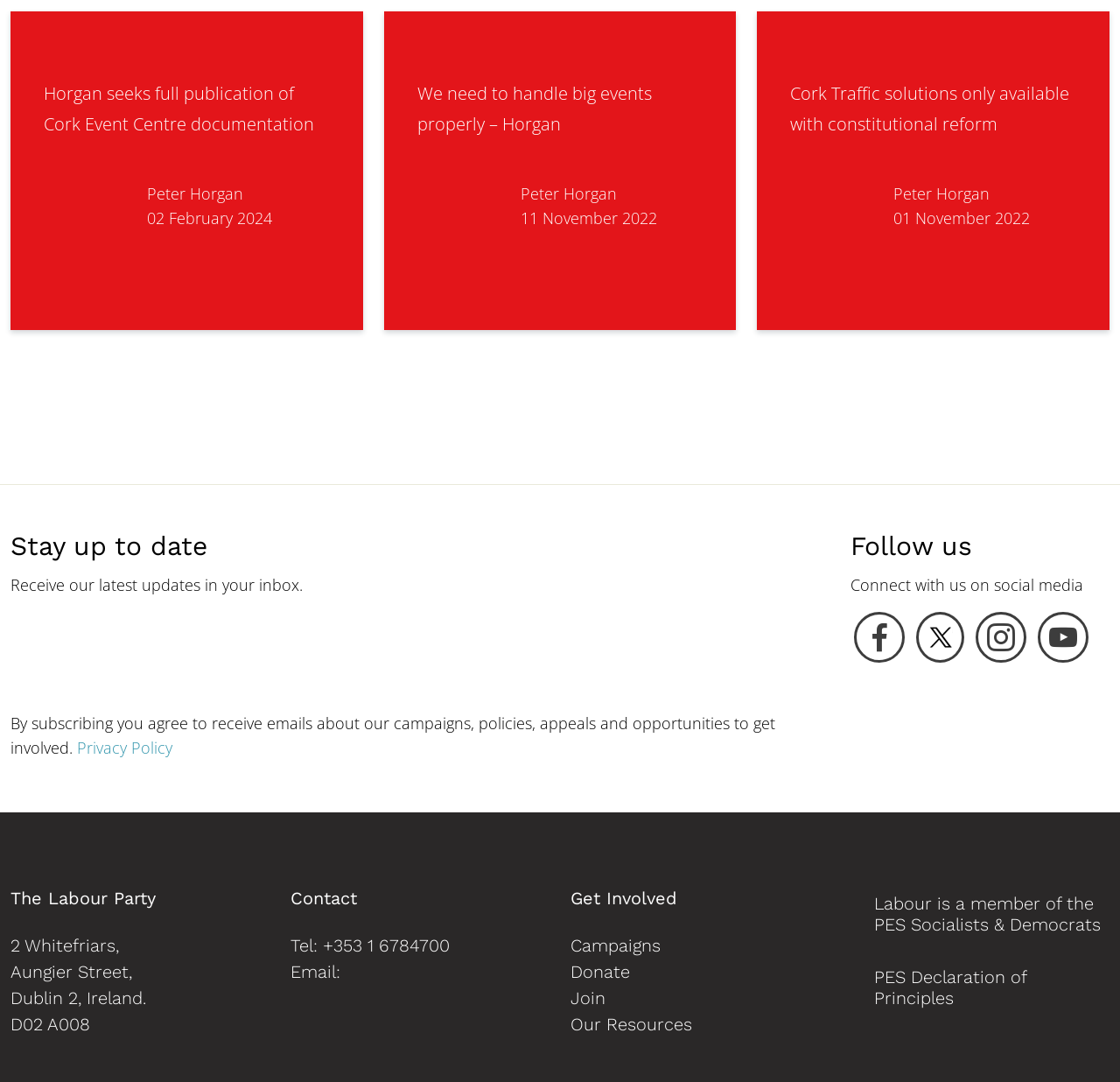Identify the bounding box coordinates for the UI element described as: "Campaigns". The coordinates should be provided as four floats between 0 and 1: [left, top, right, bottom].

[0.509, 0.864, 0.59, 0.883]